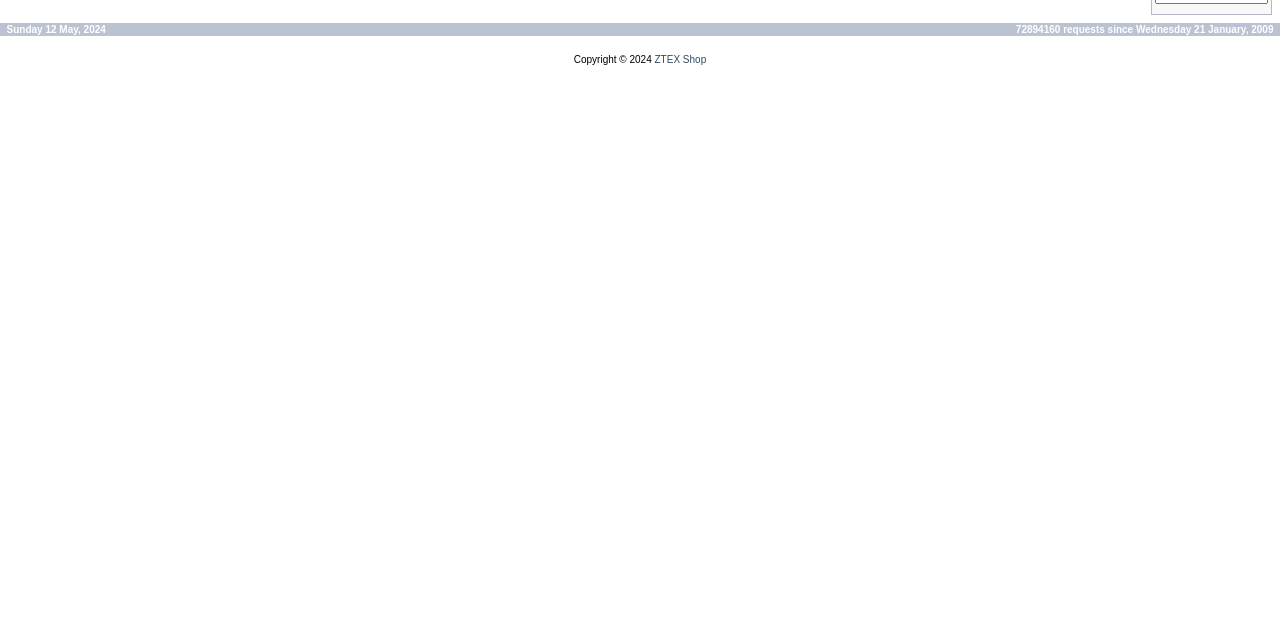Determine the bounding box for the described UI element: "ZTEX Shop".

[0.511, 0.084, 0.552, 0.102]